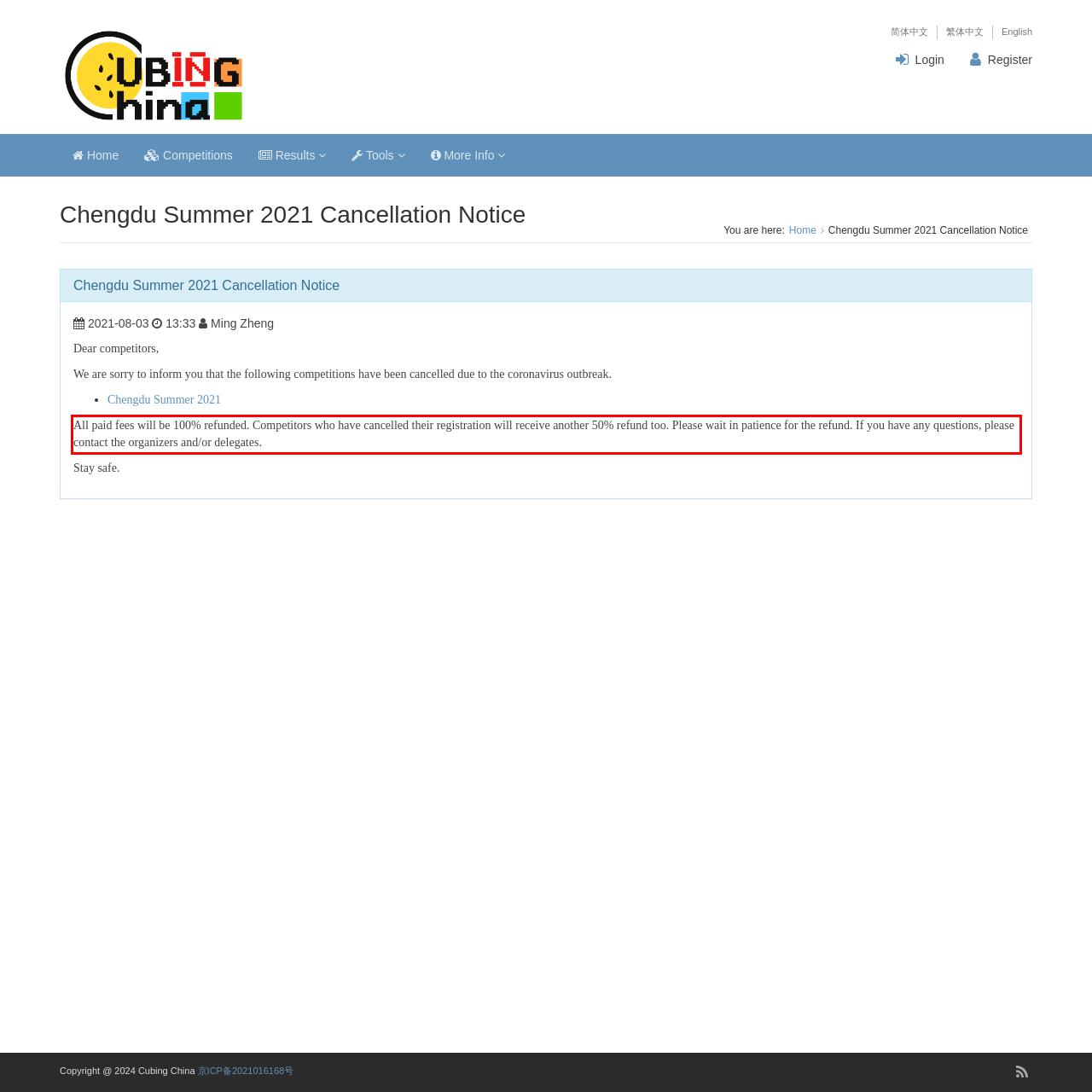Analyze the screenshot of the webpage that features a red bounding box and recognize the text content enclosed within this red bounding box.

All paid fees will be 100% refunded. Competitors who have cancelled their registration will receive another 50% refund too. Please wait in patience for the refund. If you have any questions, please contact the organizers and/or delegates.